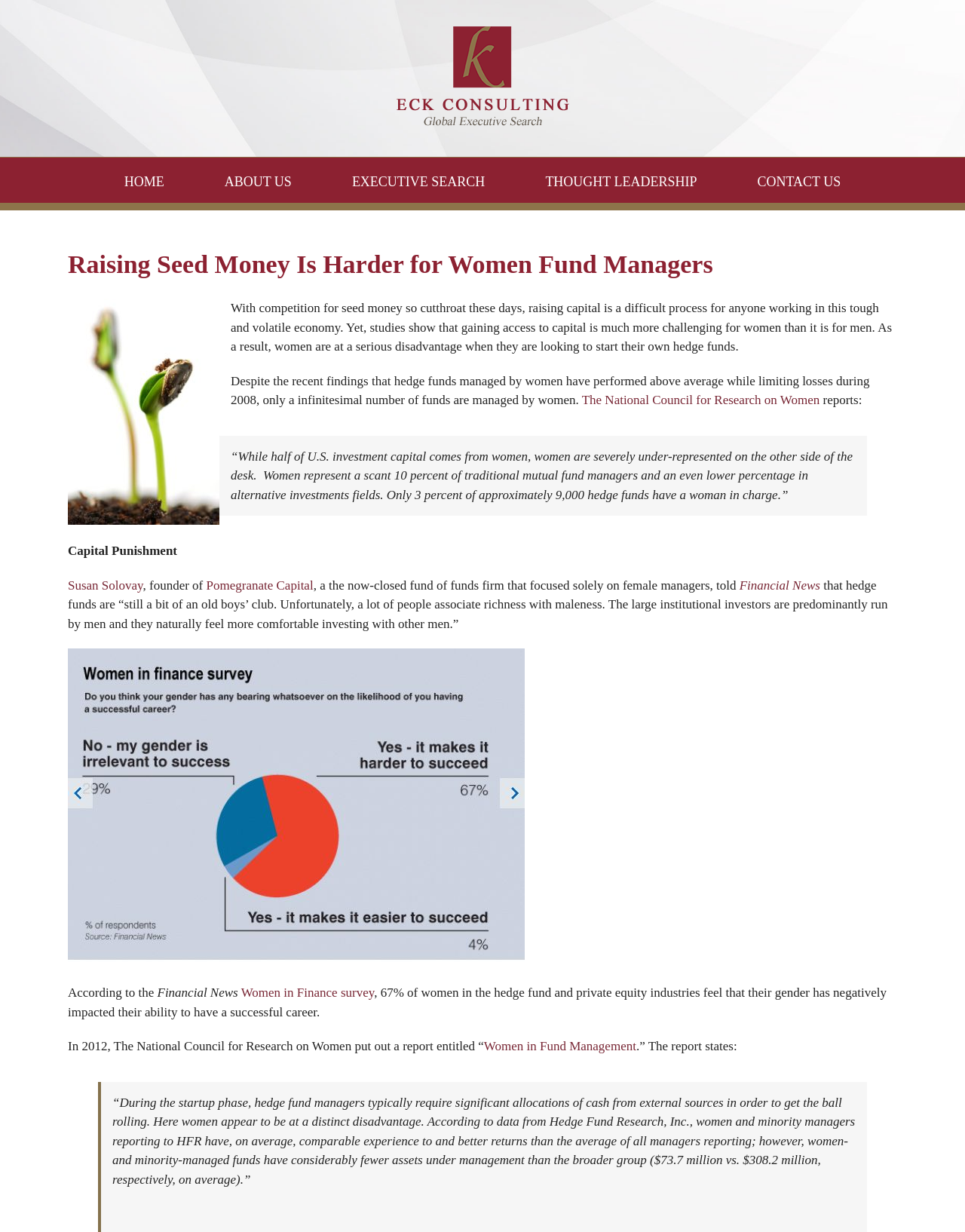Please identify the bounding box coordinates of where to click in order to follow the instruction: "Go to HOME page".

[0.129, 0.128, 0.17, 0.165]